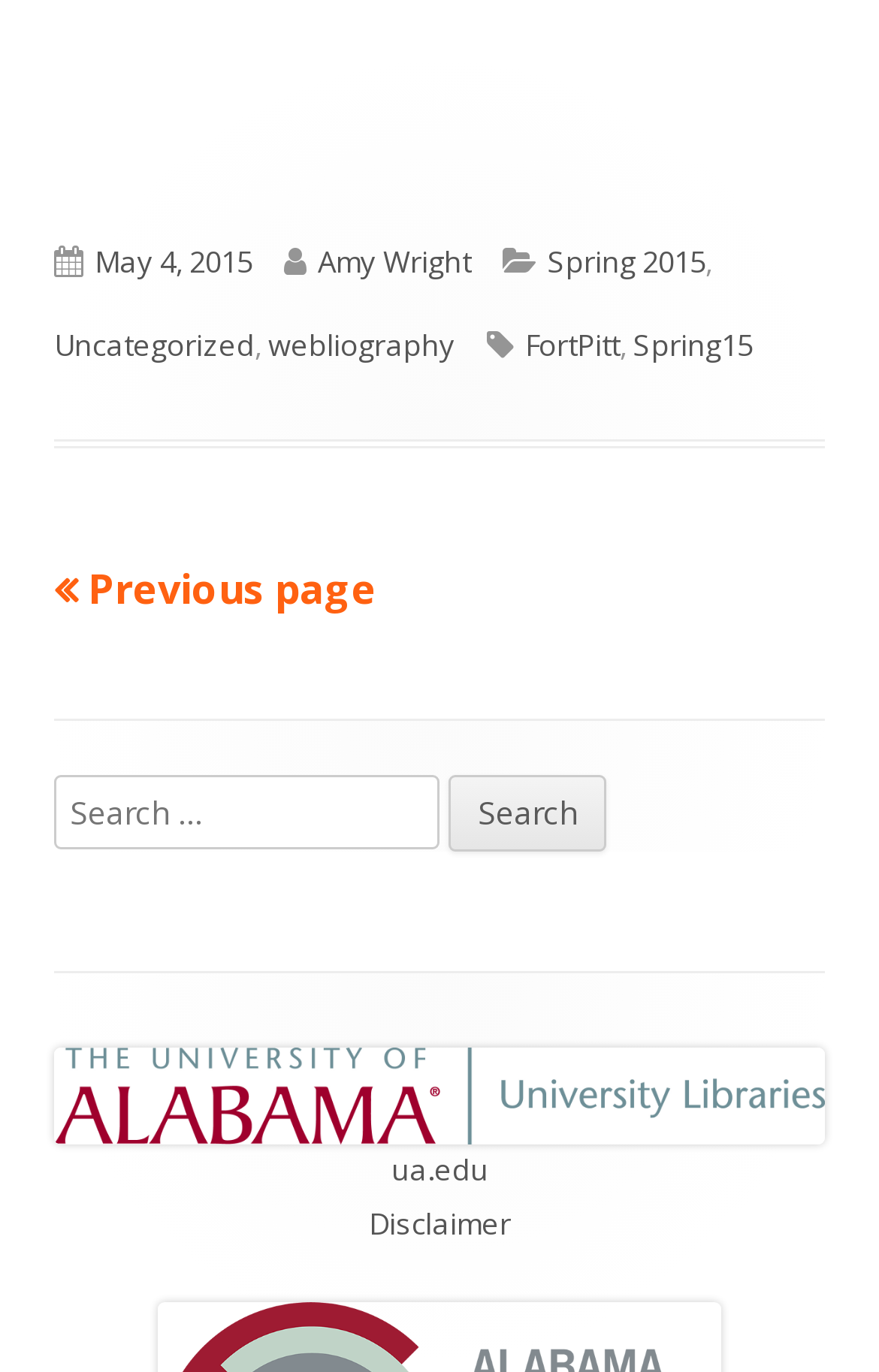Analyze the image and provide a detailed answer to the question: What is the category of the post?

The categories of the post can be found in the footer section, where it is written as 'Categories Spring 2015, Uncategorized'.